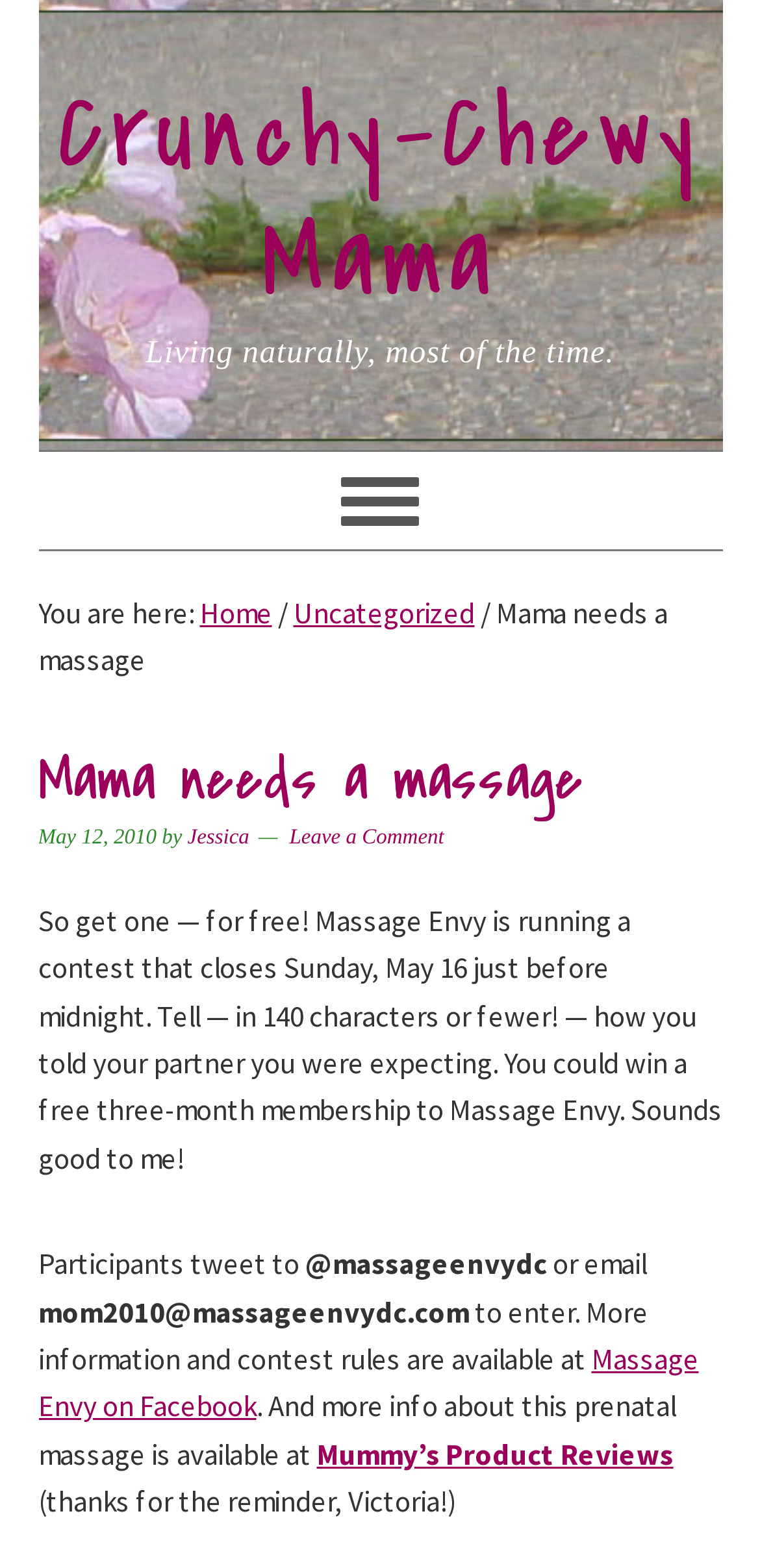What is the name of the author of the current article?
Give a comprehensive and detailed explanation for the question.

I determined the name of the author by looking at the link element with the text 'Jessica' which is located near the date of the article, indicating it is the author's name.